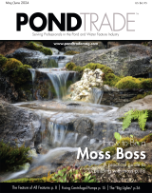Respond to the question with just a single word or phrase: 
What is the environment depicted on the magazine cover?

Waterfall surrounded by green foliage